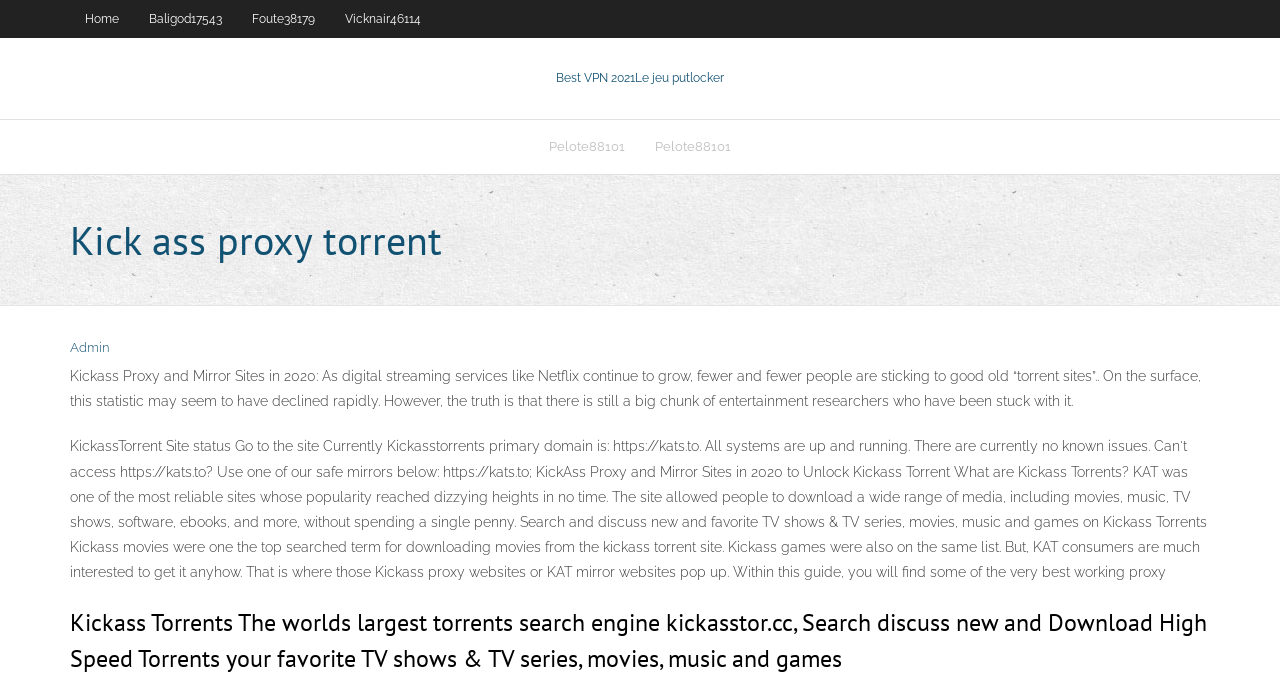Identify the bounding box coordinates of the element that should be clicked to fulfill this task: "Visit Best VPN 2021". The coordinates should be provided as four float numbers between 0 and 1, i.e., [left, top, right, bottom].

[0.434, 0.101, 0.566, 0.121]